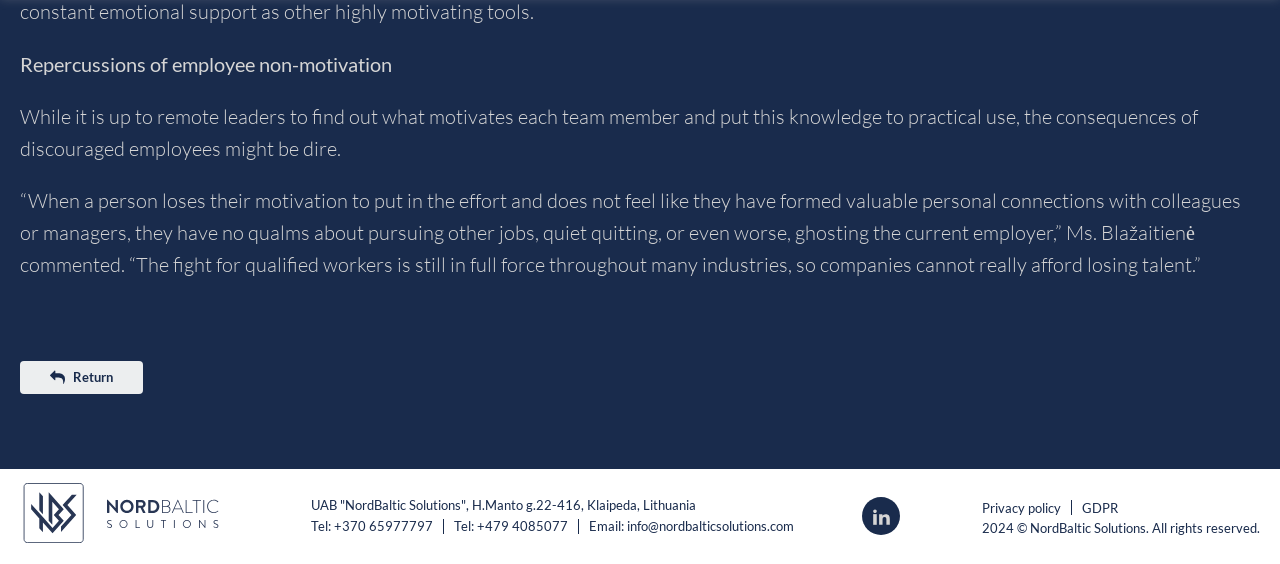Identify the bounding box coordinates for the UI element described as follows: Privacy policy. Use the format (top-left x, top-left y, bottom-right x, bottom-right y) and ensure all values are floating point numbers between 0 and 1.

[0.767, 0.882, 0.829, 0.919]